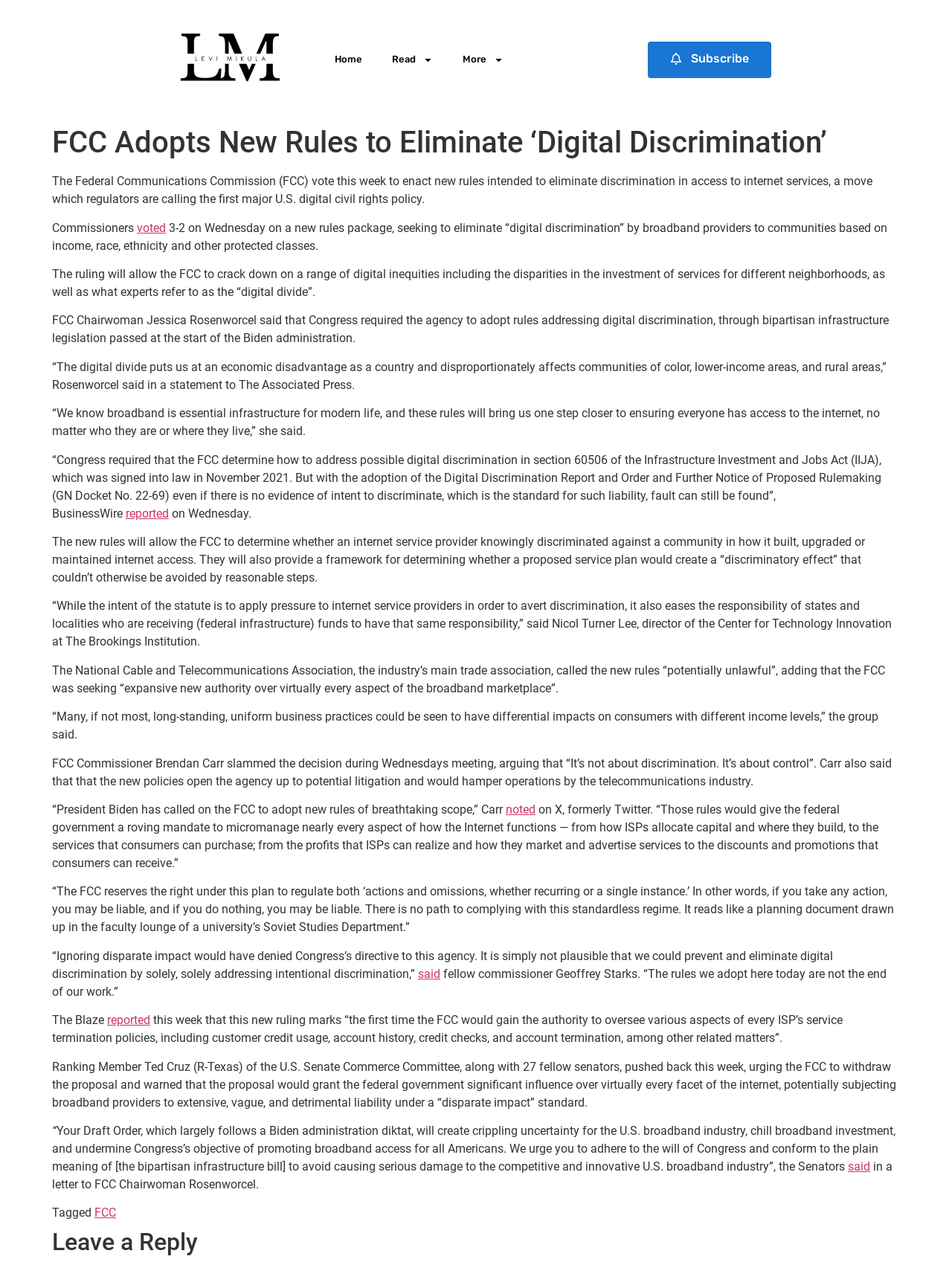Generate a thorough description of the webpage.

The webpage is about the Federal Communications Commission (FCC) adopting new rules to eliminate digital discrimination in access to internet services. At the top, there are several links, including "Home", "Read", "More", and "Subscribe", which are positioned horizontally across the page. Below these links, there is a header that reads "FCC Adopts New Rules to Eliminate ‘Digital Discrimination’".

The main content of the page is a news article that discusses the FCC's new rules, which aim to prevent broadband providers from discriminating against communities based on income, race, ethnicity, and other protected classes. The article quotes FCC Chairwoman Jessica Rosenworcel, who states that the digital divide puts the country at an economic disadvantage and disproportionately affects communities of color, lower-income areas, and rural areas.

The article also mentions that the new rules will allow the FCC to determine whether an internet service provider knowingly discriminated against a community in how it built, upgraded, or maintained internet access. Additionally, the rules will provide a framework for determining whether a proposed service plan would create a discriminatory effect that couldn't otherwise be avoided by reasonable steps.

There are several quotes from experts and officials, including Nicol Turner Lee, director of the Center for Technology Innovation at The Brookings Institution, and FCC Commissioner Brendan Carr, who opposes the new rules. The article also mentions that the National Cable and Telecommunications Association, the industry's main trade association, has called the new rules "potentially unlawful".

At the bottom of the page, there is a section that allows users to leave a reply, and there are several tags related to the article, including "FCC".